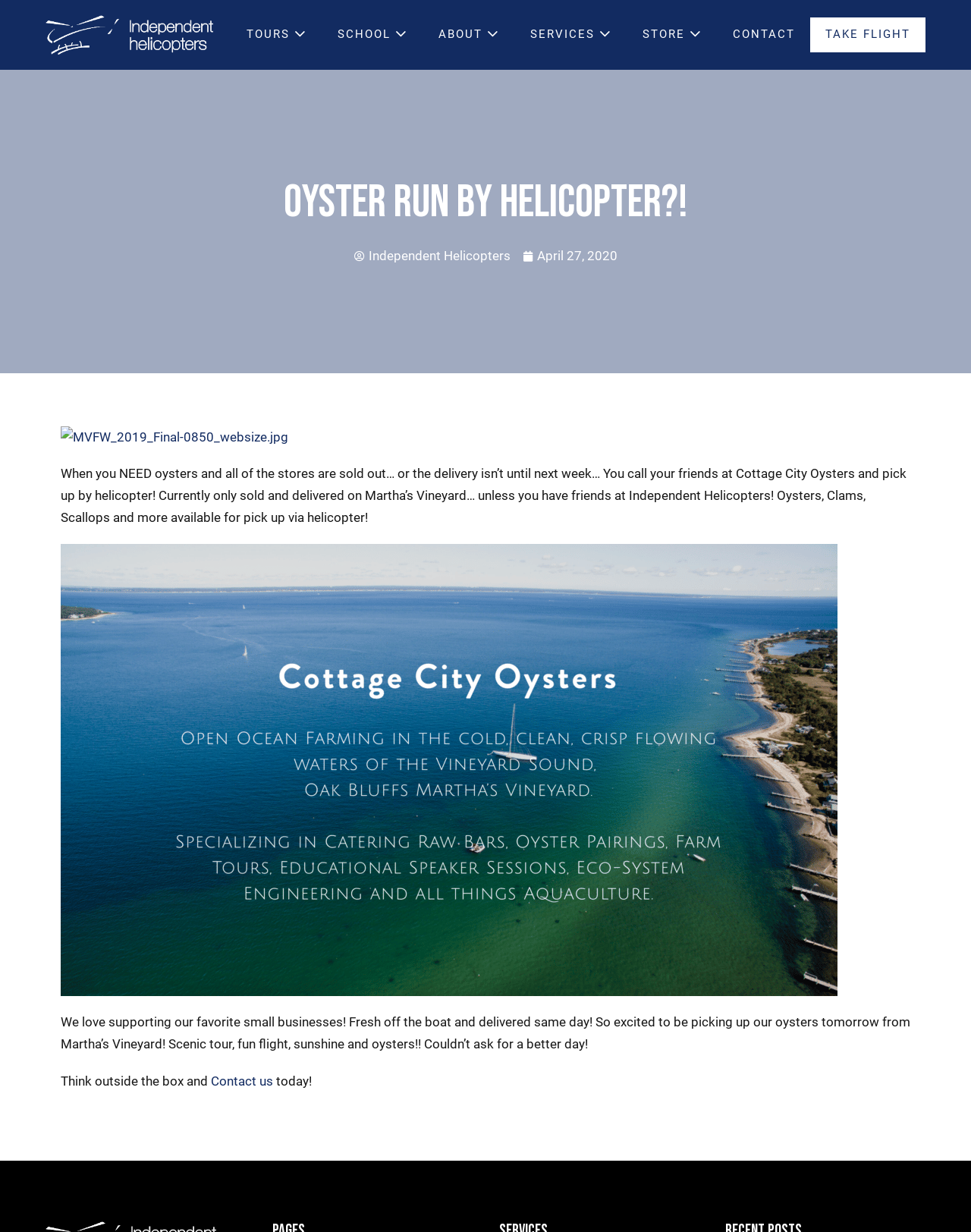Determine the bounding box coordinates of the area to click in order to meet this instruction: "Read more about NASCAR".

None